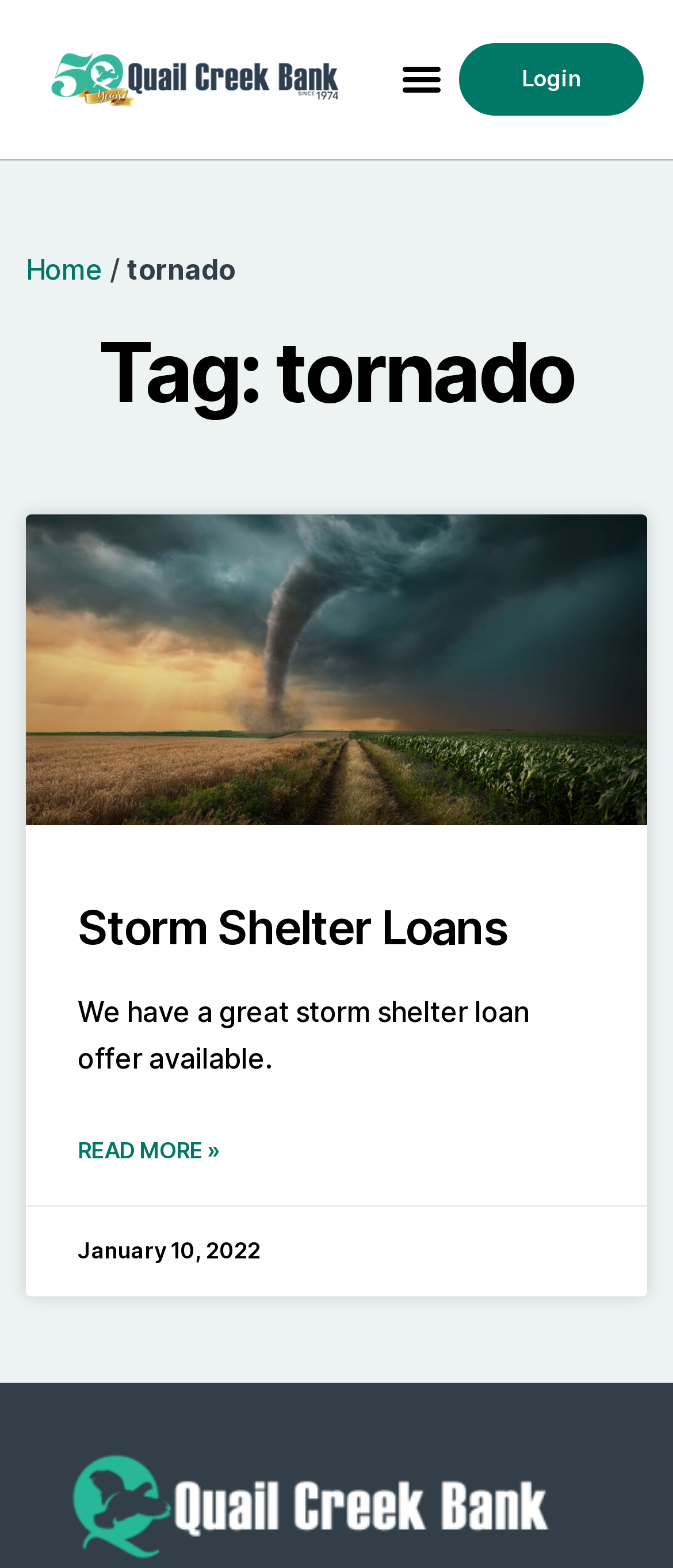How many articles are on this webpage?
Using the visual information, reply with a single word or short phrase.

1